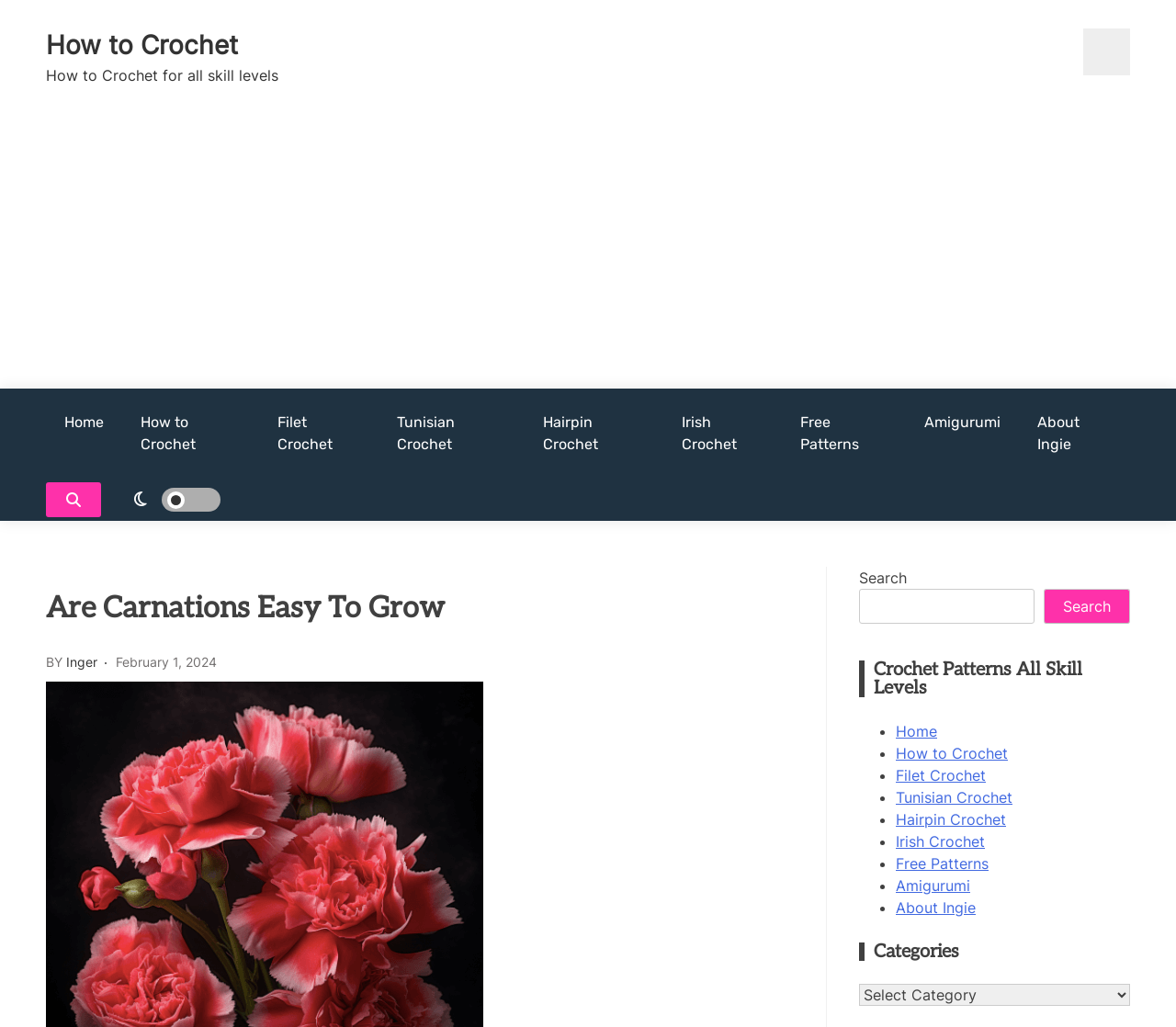Provide a one-word or short-phrase response to the question:
How many links are in the top navigation bar?

9